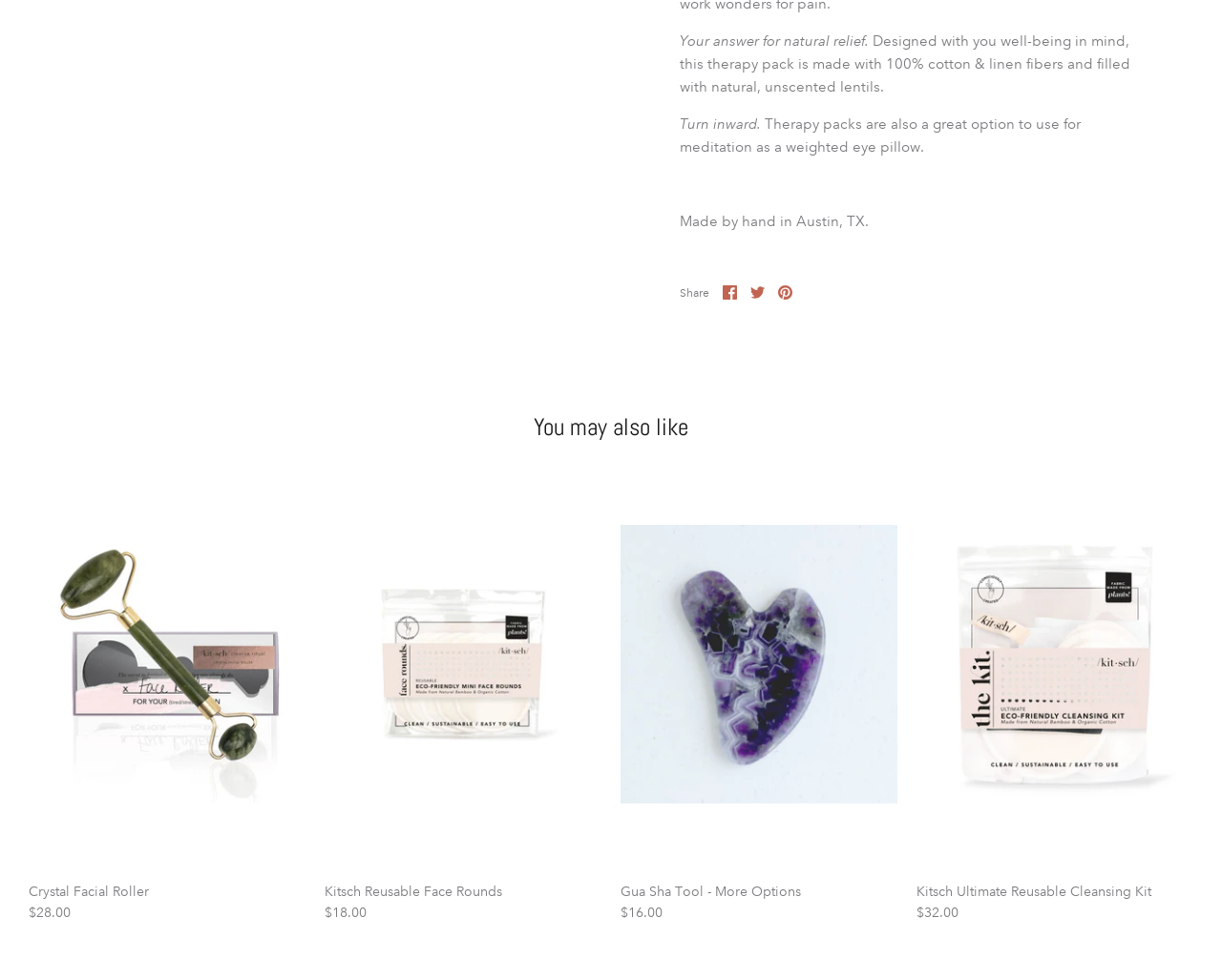Given the description: "aria-label="Crystal Facial Roller"", determine the bounding box coordinates of the UI element. The coordinates should be formatted as four float numbers between 0 and 1, [left, top, right, bottom].

[0.023, 0.467, 0.25, 0.889]